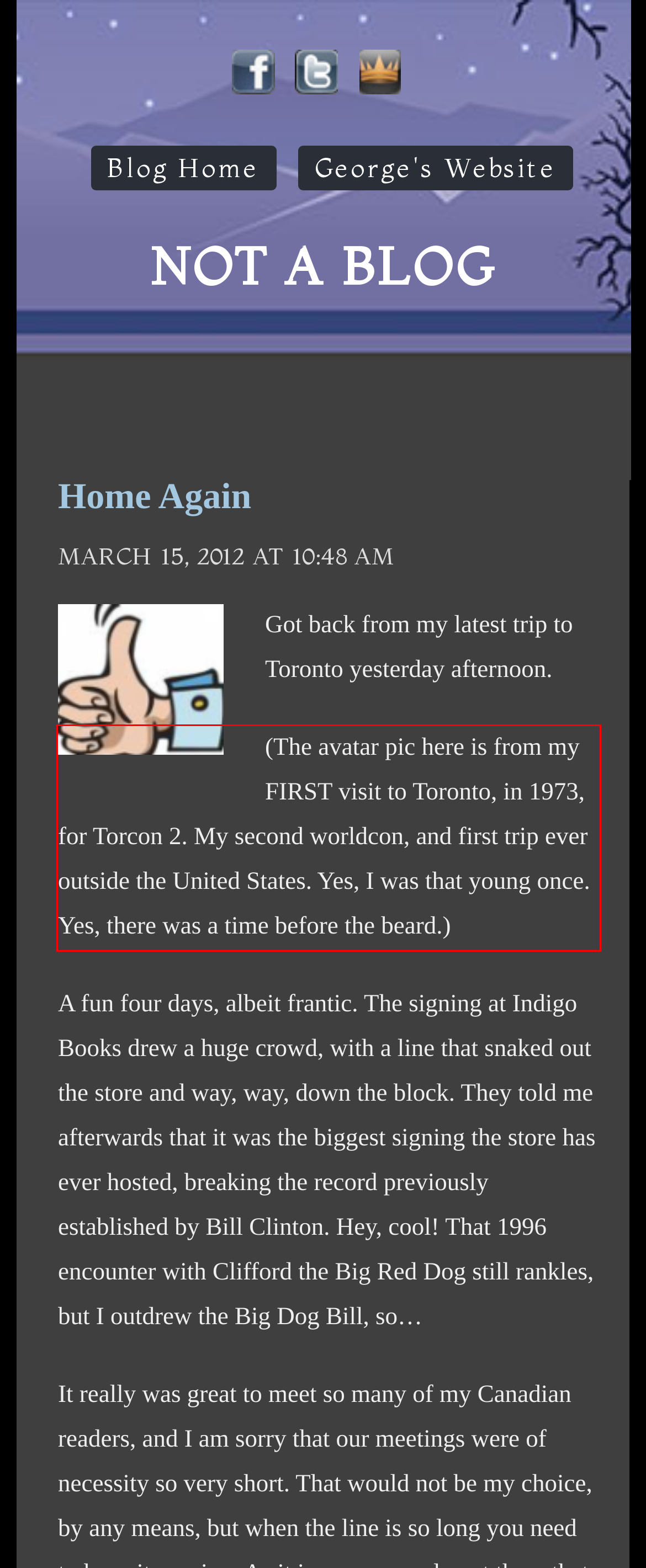Given the screenshot of a webpage, identify the red rectangle bounding box and recognize the text content inside it, generating the extracted text.

(The avatar pic here is from my FIRST visit to Toronto, in 1973, for Torcon 2. My second worldcon, and first trip ever outside the United States. Yes, I was that young once. Yes, there was a time before the beard.)